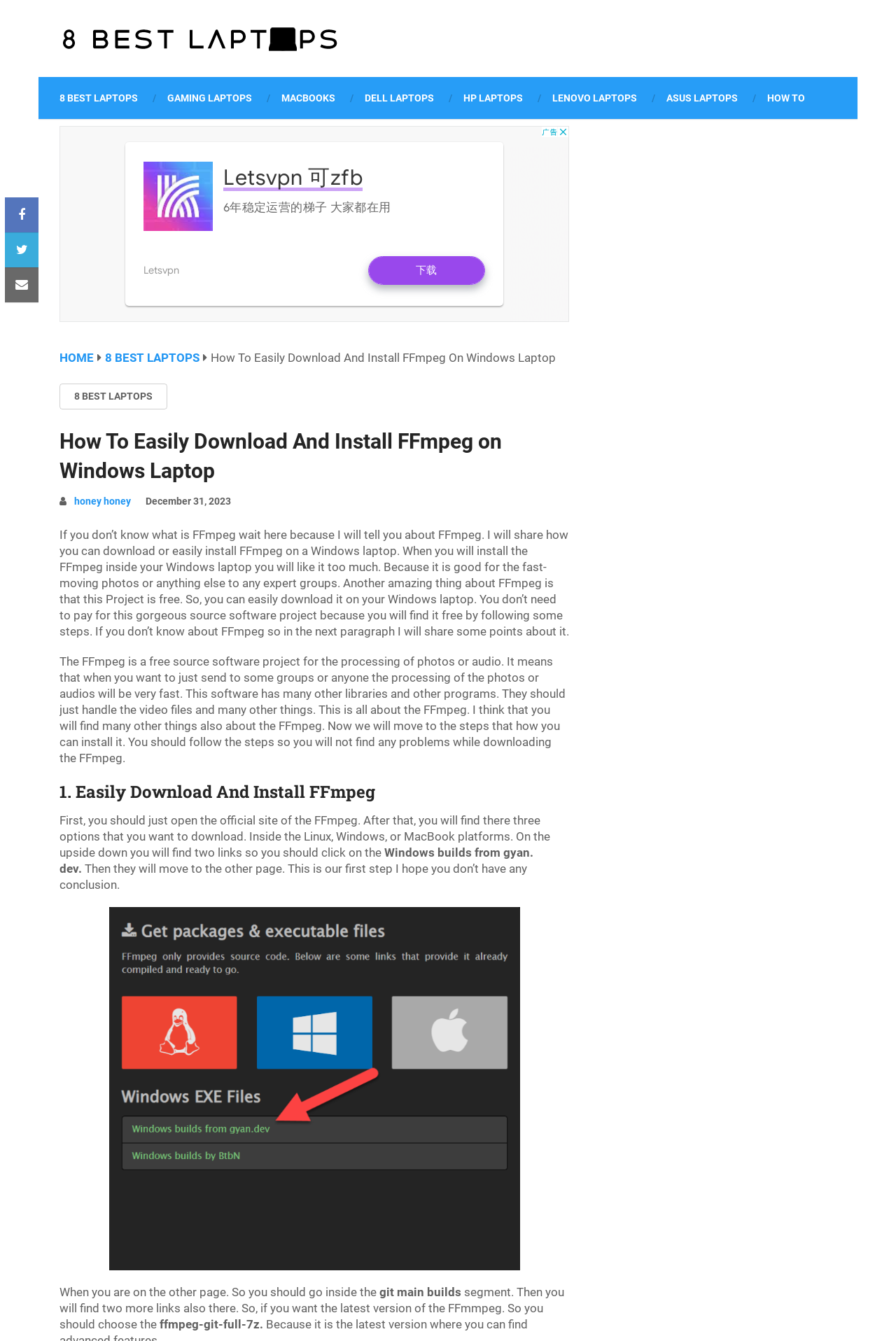What is the website's name?
Offer a detailed and exhaustive answer to the question.

The website's name is obtained from the heading element with the text '8BestLaptops' which is located at the top of the webpage.